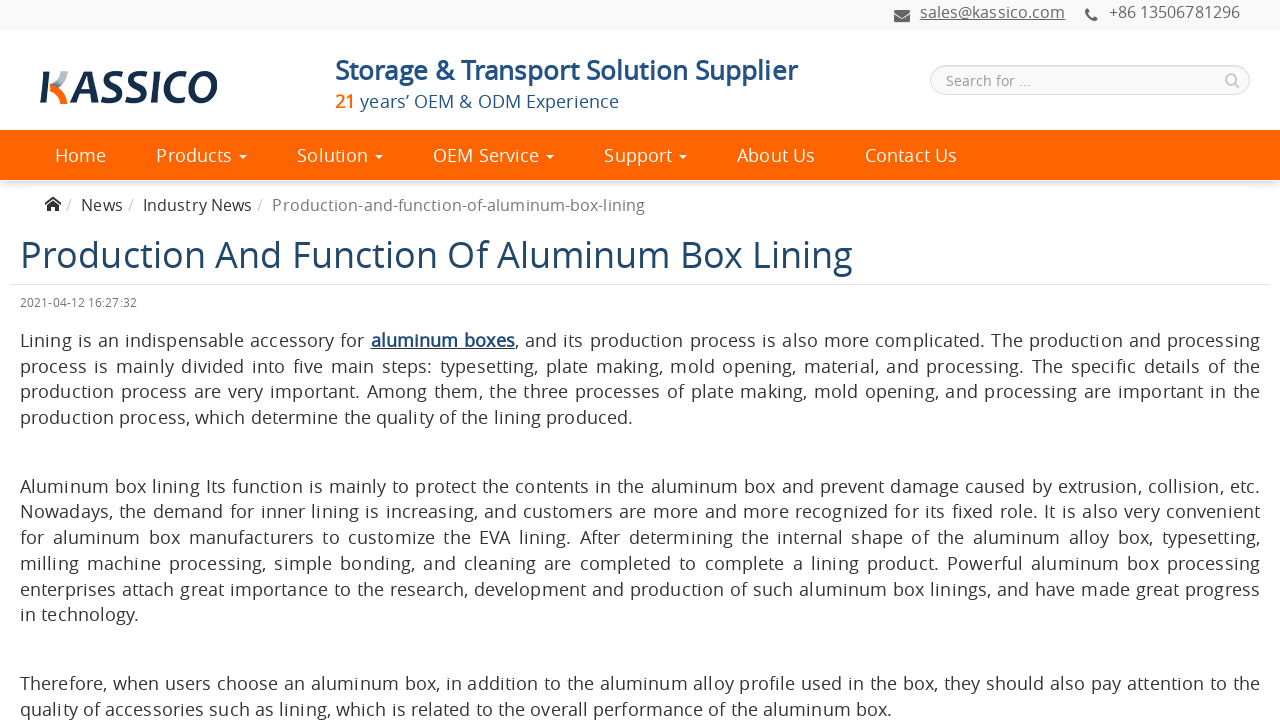What is the main function of aluminum box lining?
Your answer should be a single word or phrase derived from the screenshot.

Protect contents